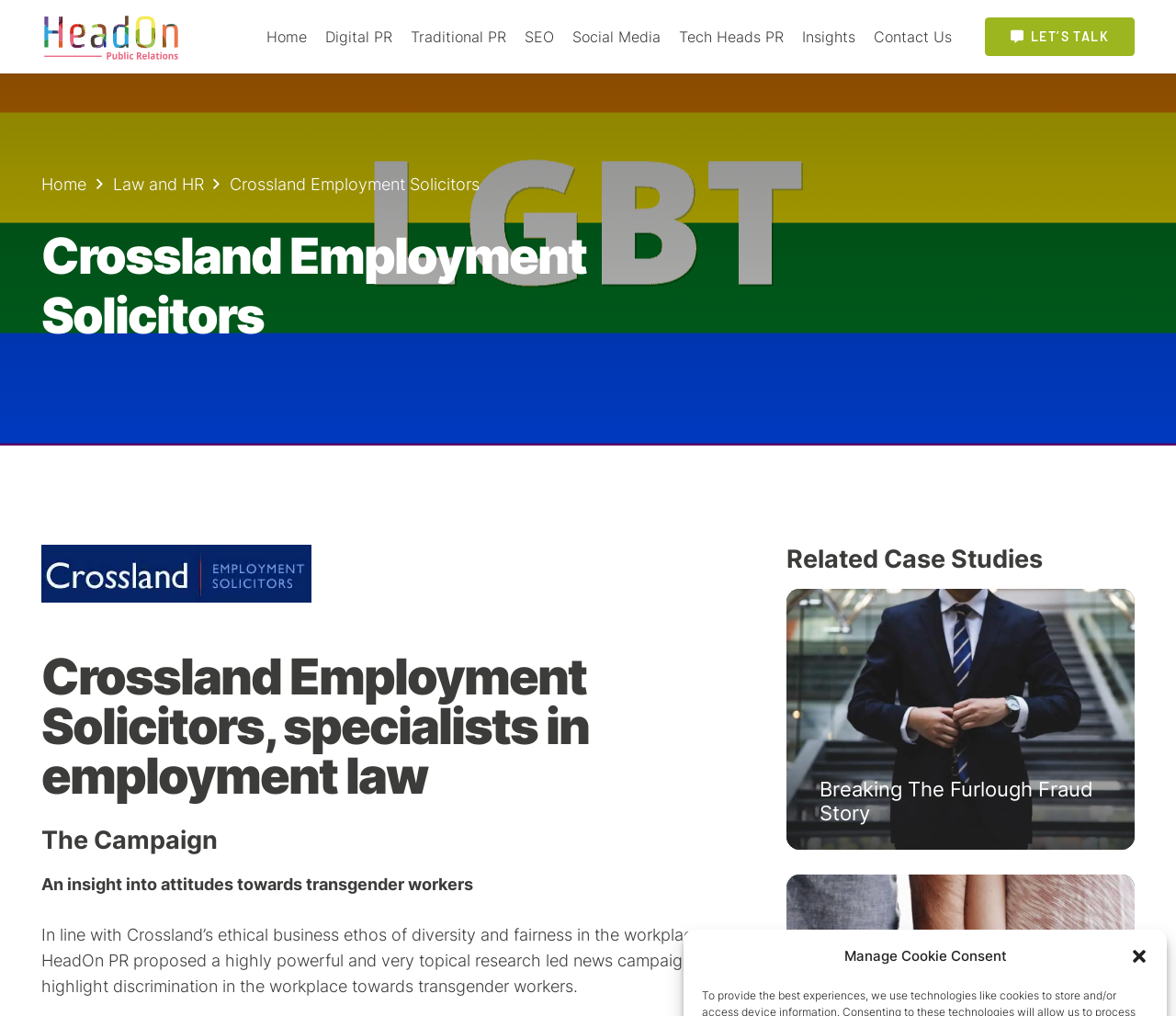Find the bounding box coordinates of the area to click in order to follow the instruction: "View 'Related Case Studies'".

[0.669, 0.536, 0.965, 0.565]